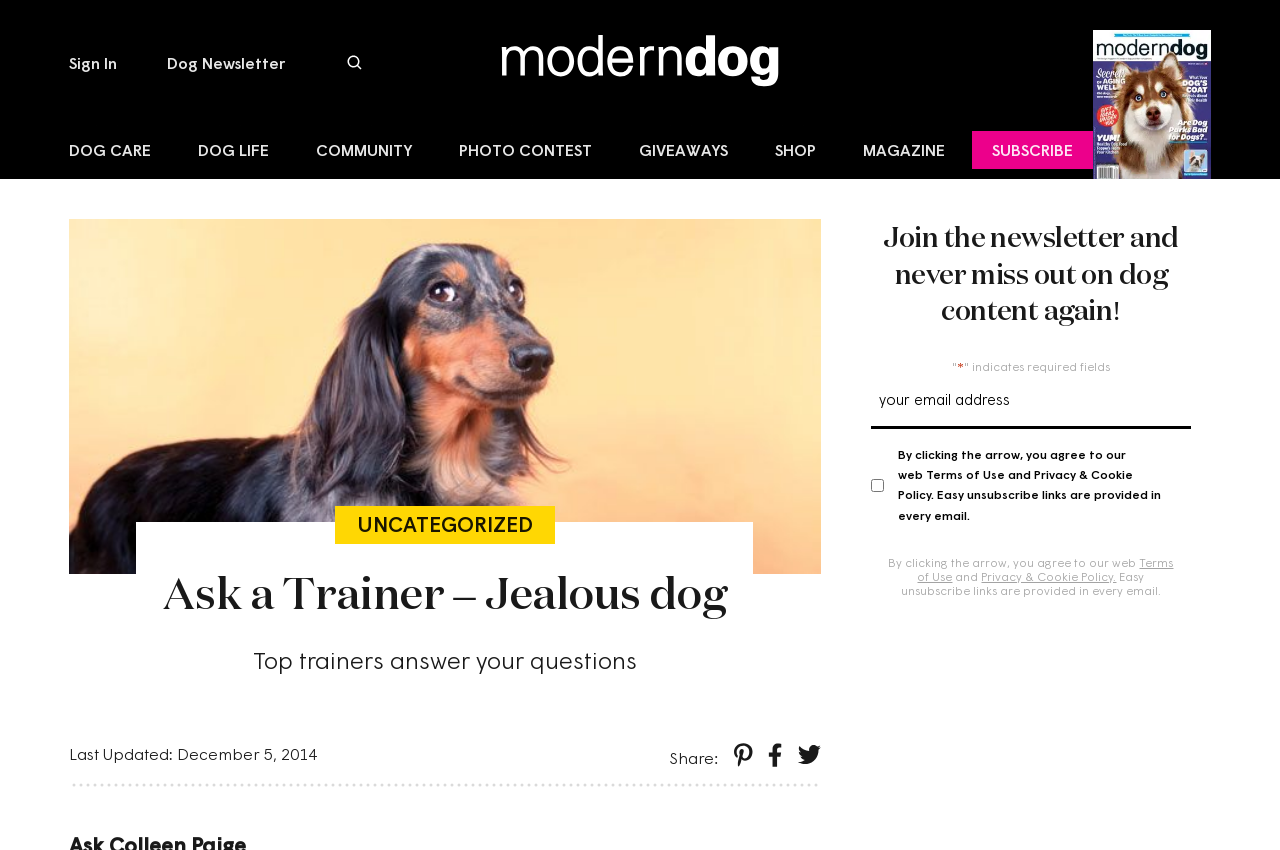Answer this question in one word or a short phrase: How many social media sharing links are available?

3